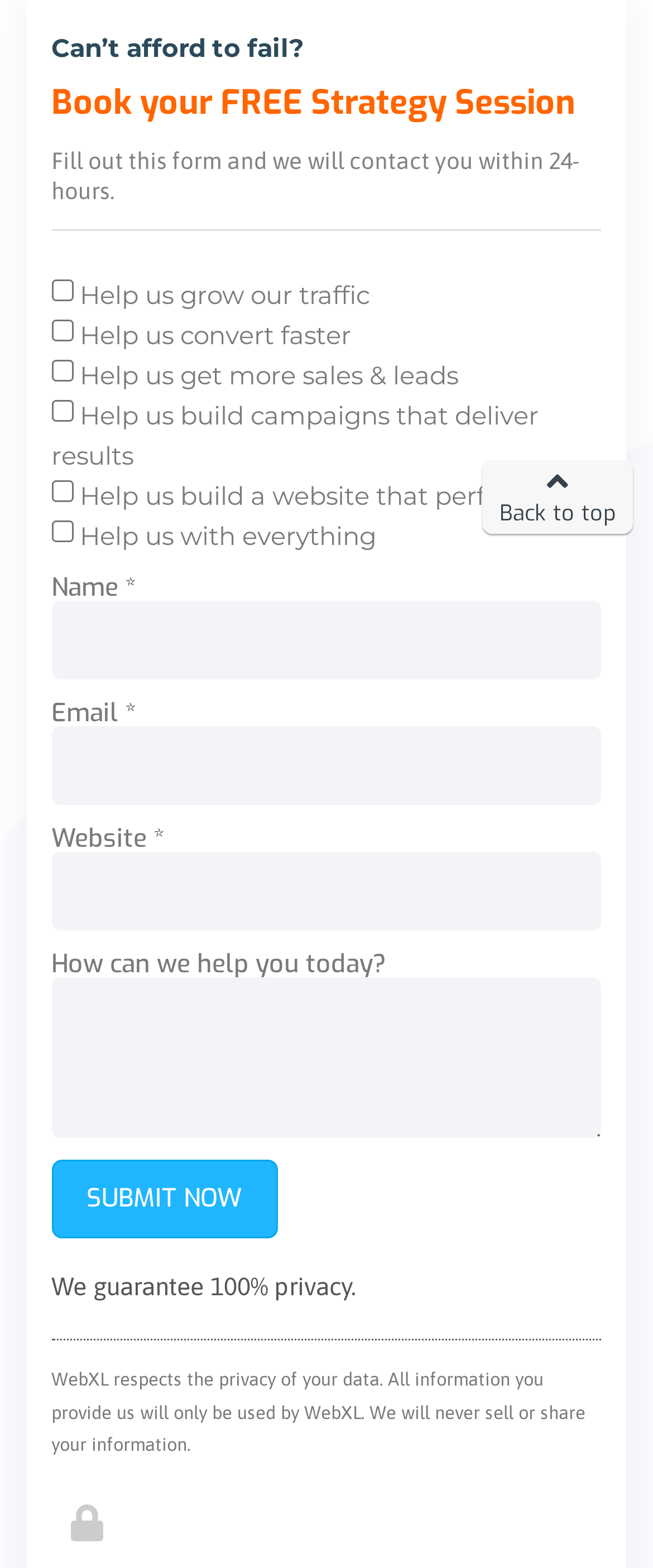Find the bounding box of the web element that fits this description: "parent_node: Website * name="form_fields[field_d338c65]"".

[0.078, 0.543, 0.922, 0.593]